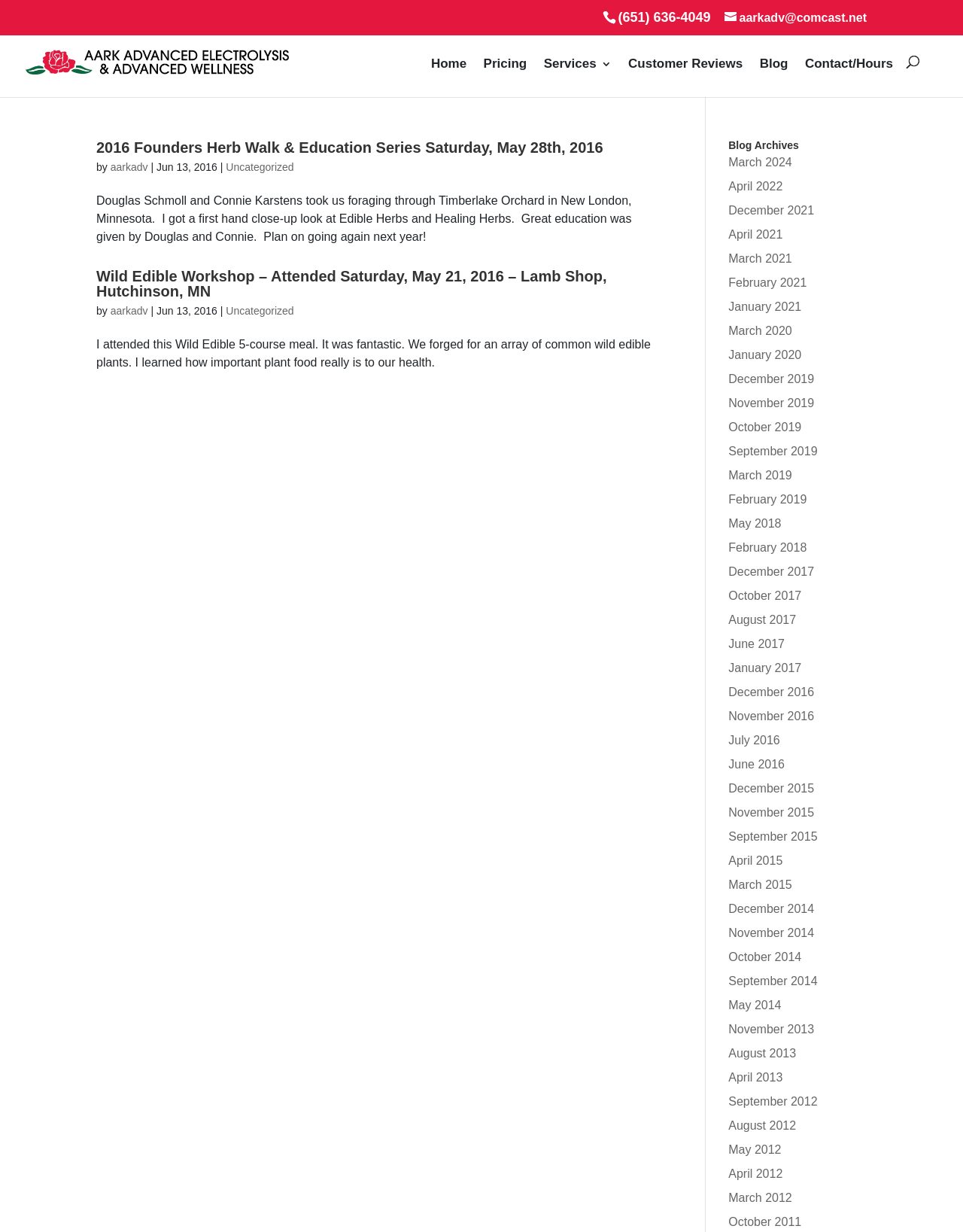Identify the bounding box coordinates of the clickable region to carry out the given instruction: "click phone number".

[0.642, 0.008, 0.738, 0.02]